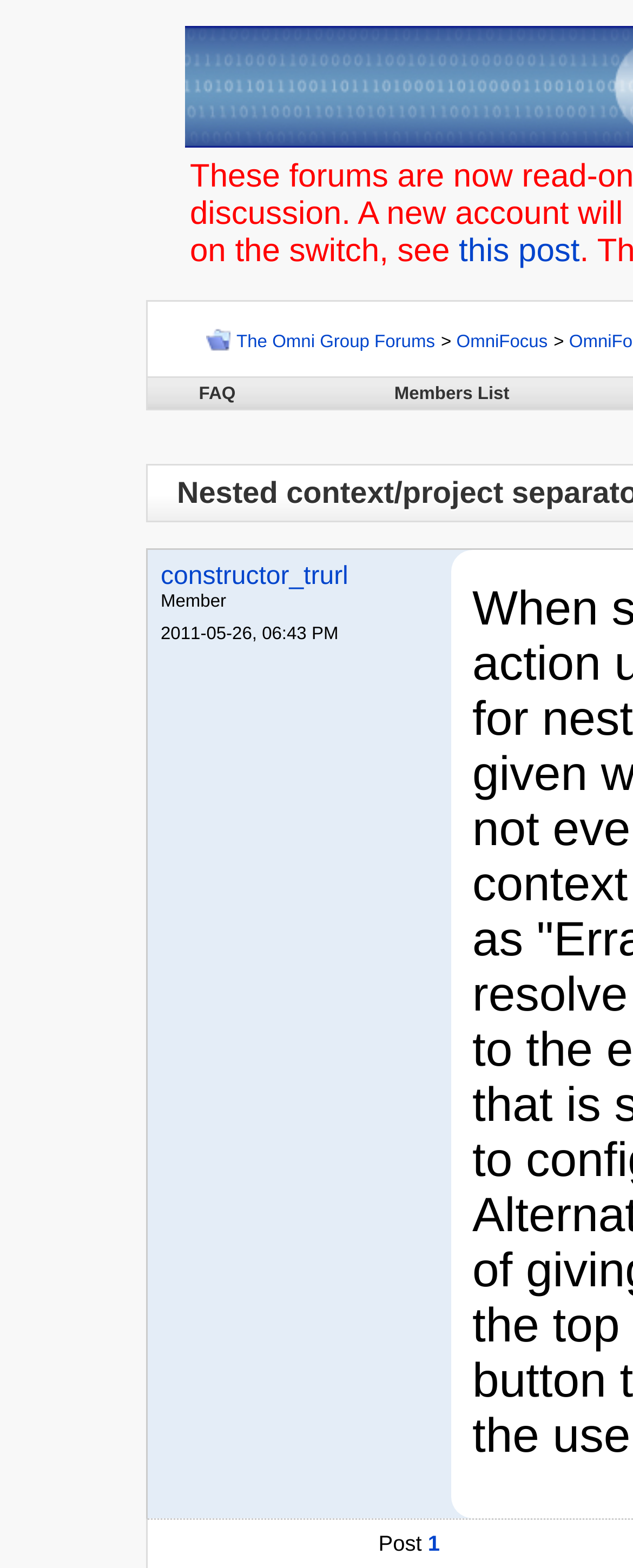Offer a meticulous description of the webpage's structure and content.

The webpage appears to be a forum discussion page, specifically from "The Omni Group Forums". At the top, there is a navigation section with a "Go Back" link and an image, positioned on the left side of the page. Next to it, there are two links: "The Omni Group Forums" and "OmniFocus", which are likely breadcrumbs or navigation links.

Below the navigation section, there are two grid cells side by side. The left grid cell contains a link to "FAQ" and the right grid cell contains a link to "Members List". These links are likely part of the forum's main navigation.

Further down the page, there is a link to a specific user, "constructor_trurl", and a link to a post or topic, labeled as "1". This link is positioned near the bottom of the page.

The page's title, "Nested context/project separator", is not explicitly displayed on the page, but it may be related to the content of the forum discussion.